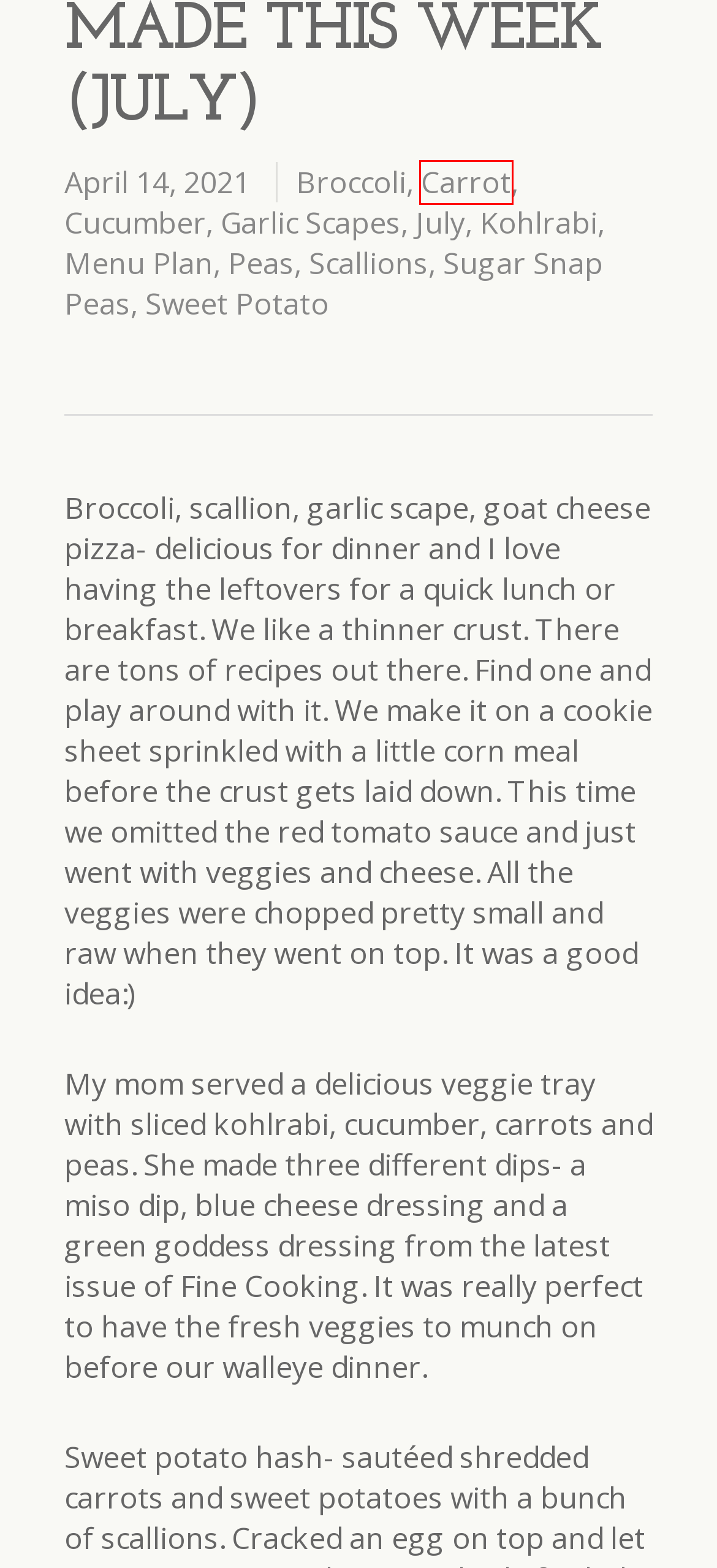Examine the screenshot of a webpage with a red rectangle bounding box. Select the most accurate webpage description that matches the new webpage after clicking the element within the bounding box. Here are the candidates:
A. Scallions – Orange Cat Community Farm
B. July – Orange Cat Community Farm
C. Sweet Potato – Orange Cat Community Farm
D. Cucumber – Orange Cat Community Farm
E. Carrot – Orange Cat Community Farm
F. Broccoli – Orange Cat Community Farm
G. Peas – Orange Cat Community Farm
H. Menu Plan – Orange Cat Community Farm

E